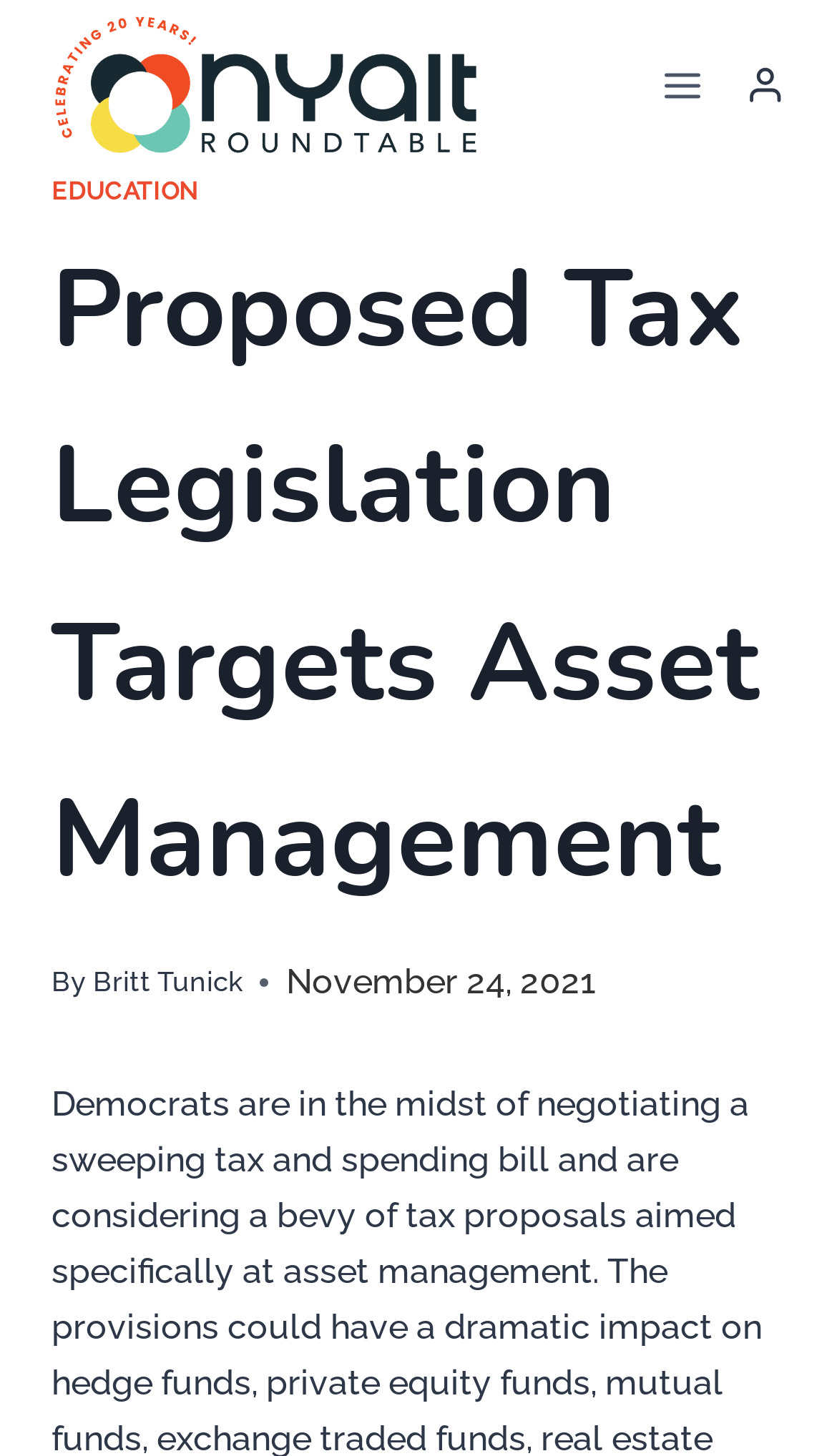From the webpage screenshot, predict the bounding box coordinates (top-left x, top-left y, bottom-right x, bottom-right y) for the UI element described here: Education

[0.062, 0.121, 0.236, 0.141]